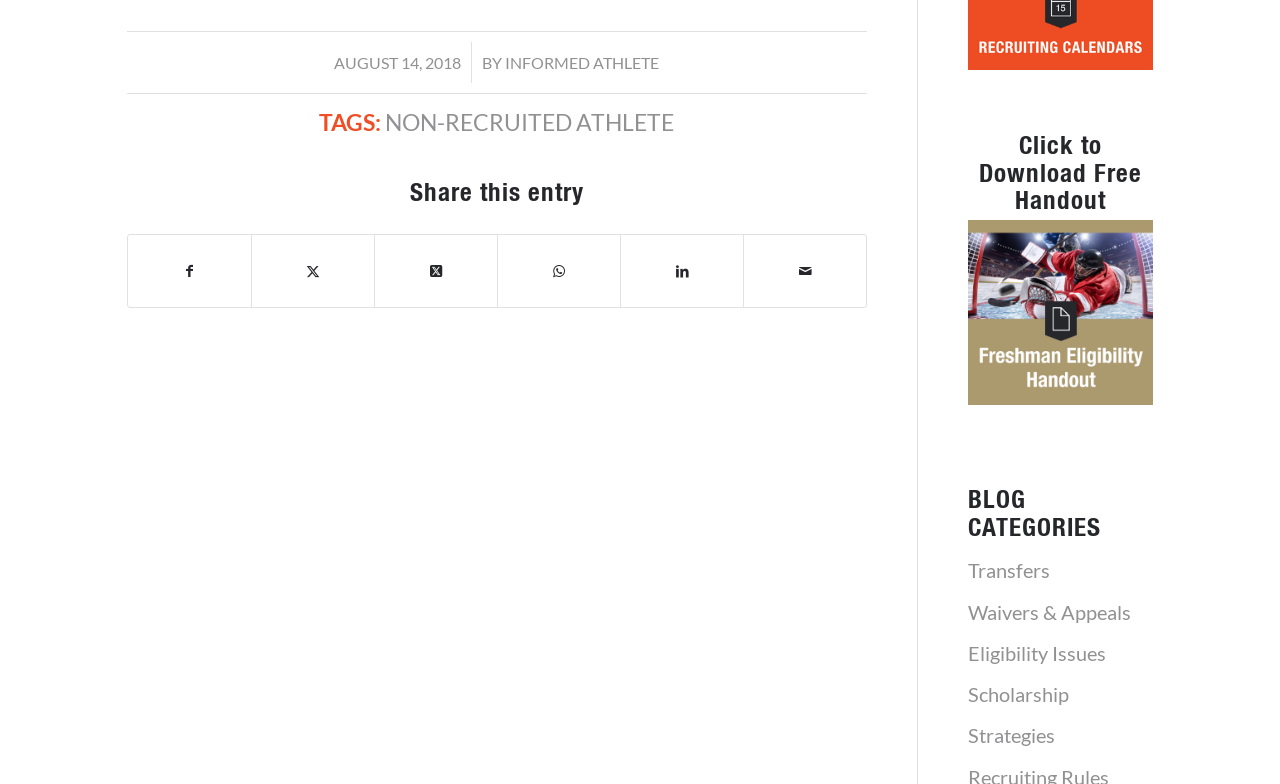What are the blog categories?
Using the image, provide a concise answer in one word or a short phrase.

Transfers, Waivers & Appeals, Eligibility Issues, Scholarship Strategies